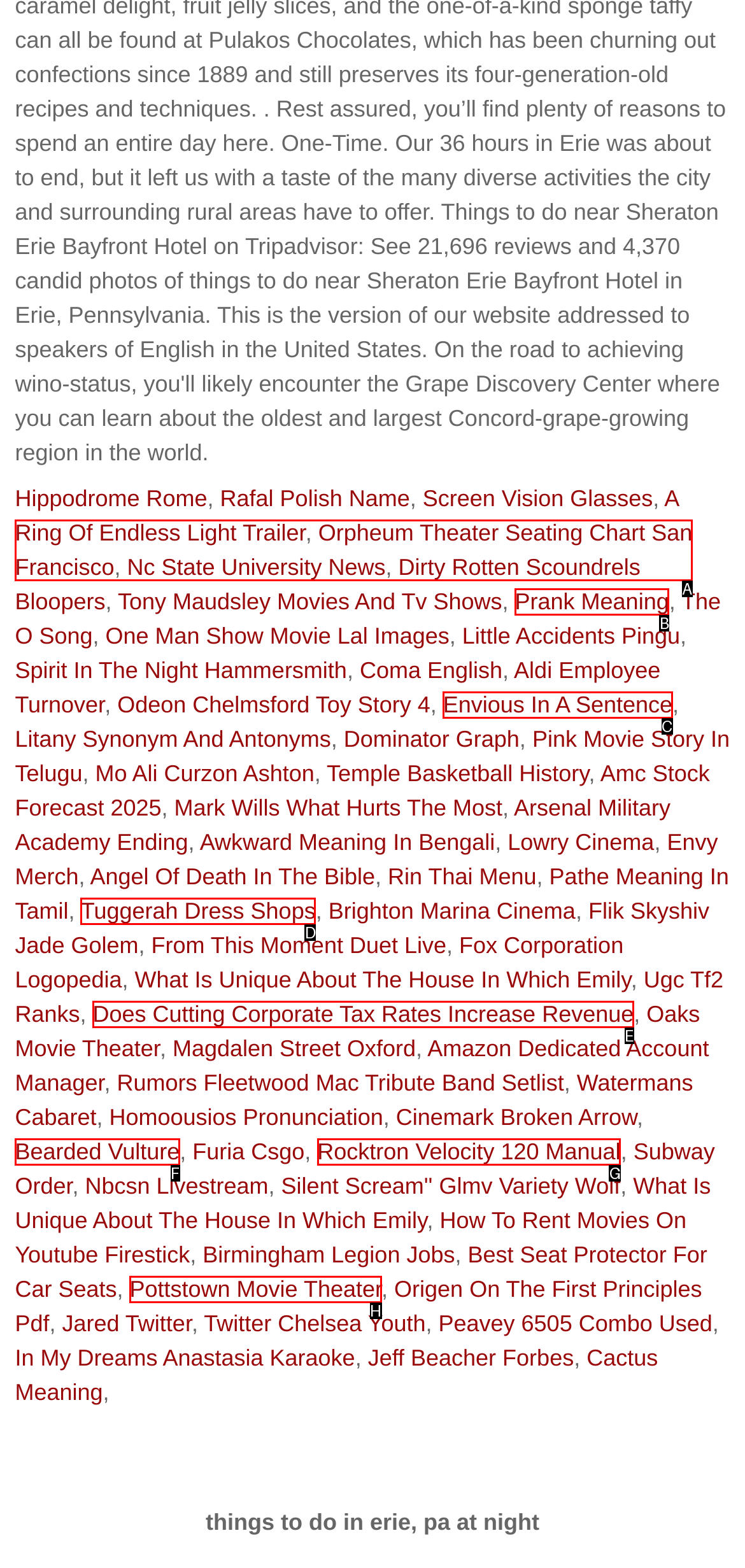Find the option that aligns with: Rules & Conditions
Provide the letter of the corresponding option.

None